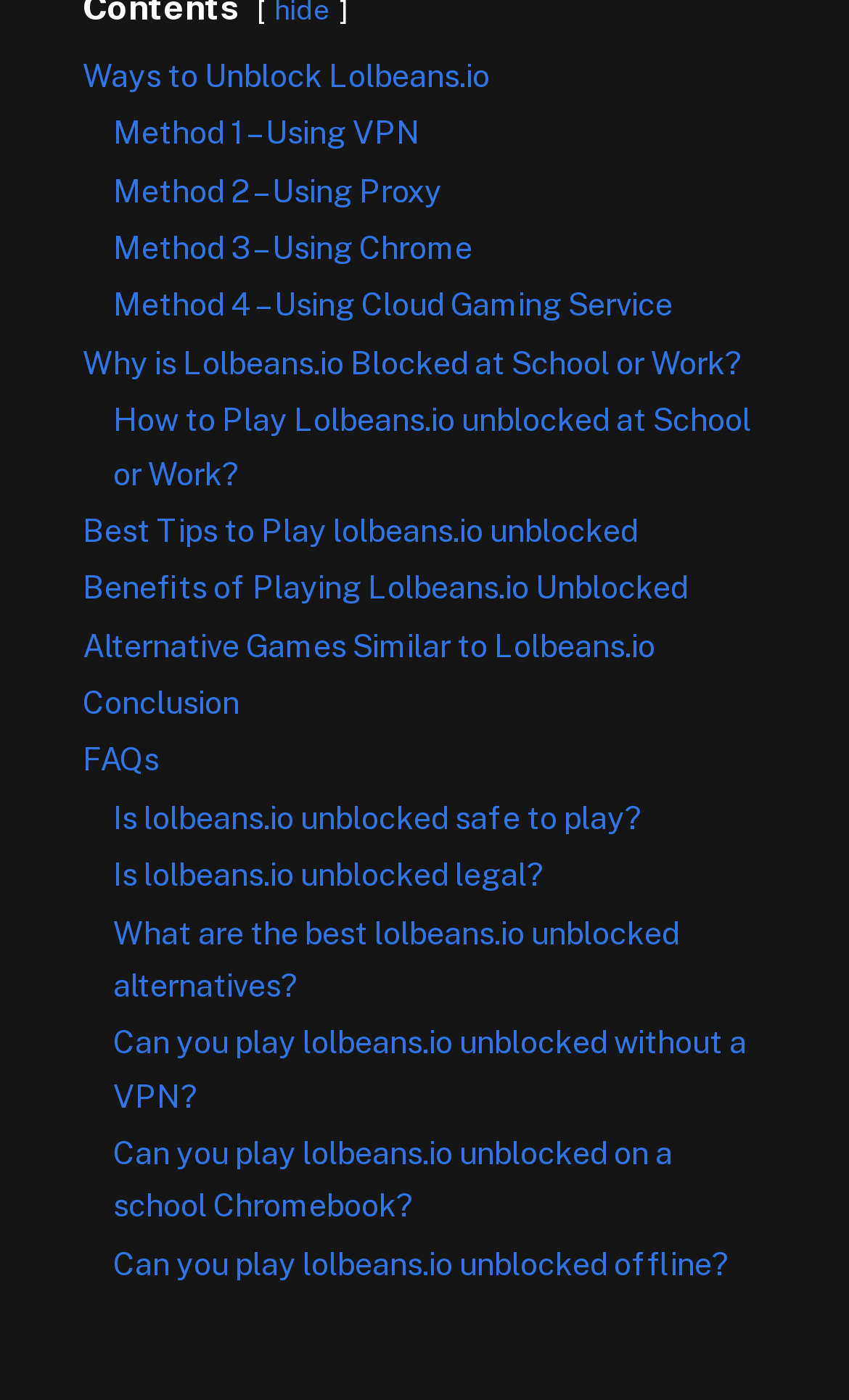Please examine the image and provide a detailed answer to the question: What are the alternative games similar to Lolbeans.io?

The webpage provides a link to a section that lists alternative games similar to Lolbeans.io, but the exact games are not explicitly stated on the webpage.